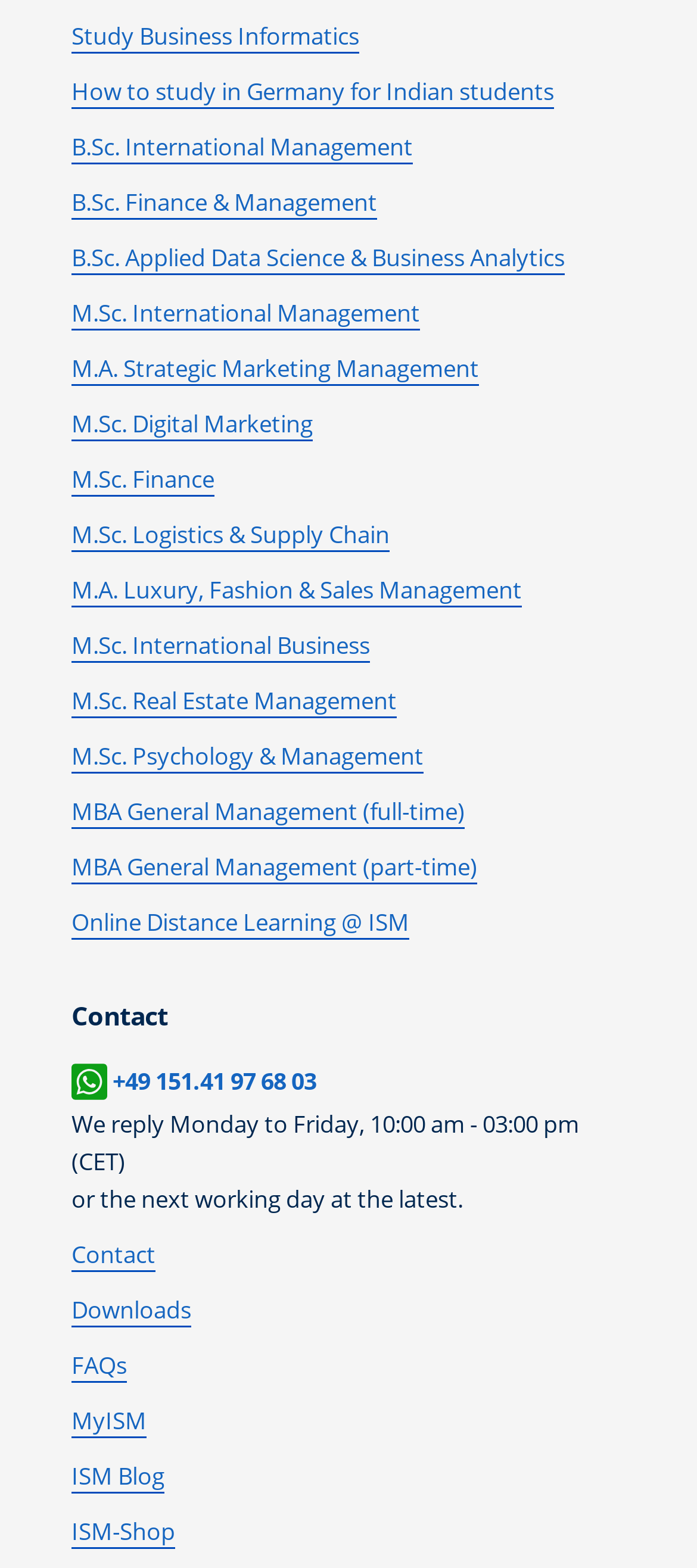Provide the bounding box coordinates of the HTML element this sentence describes: "ISM Blog". The bounding box coordinates consist of four float numbers between 0 and 1, i.e., [left, top, right, bottom].

[0.103, 0.931, 0.236, 0.953]